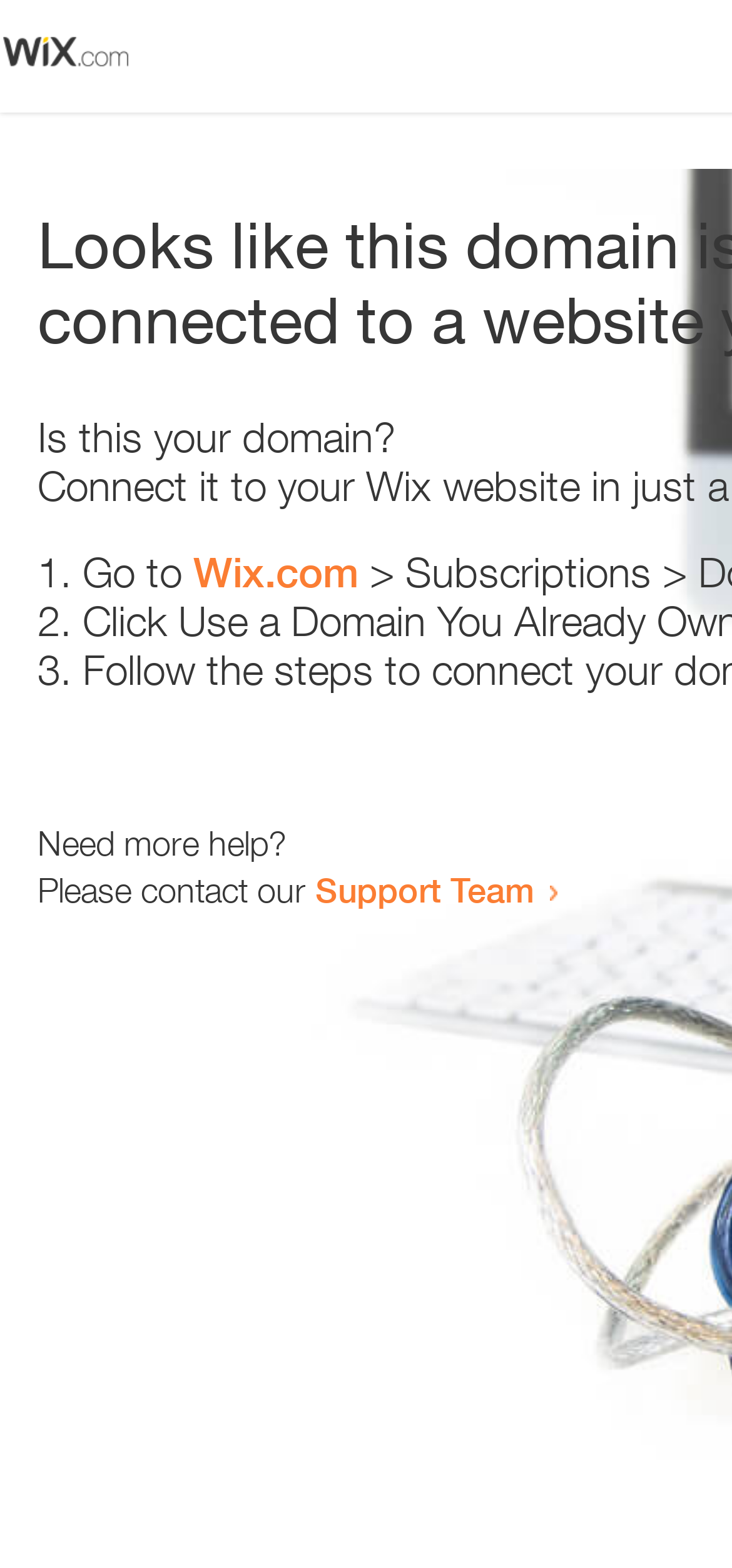Reply to the question with a single word or phrase:
What is the text above the first list marker?

Is this your domain?